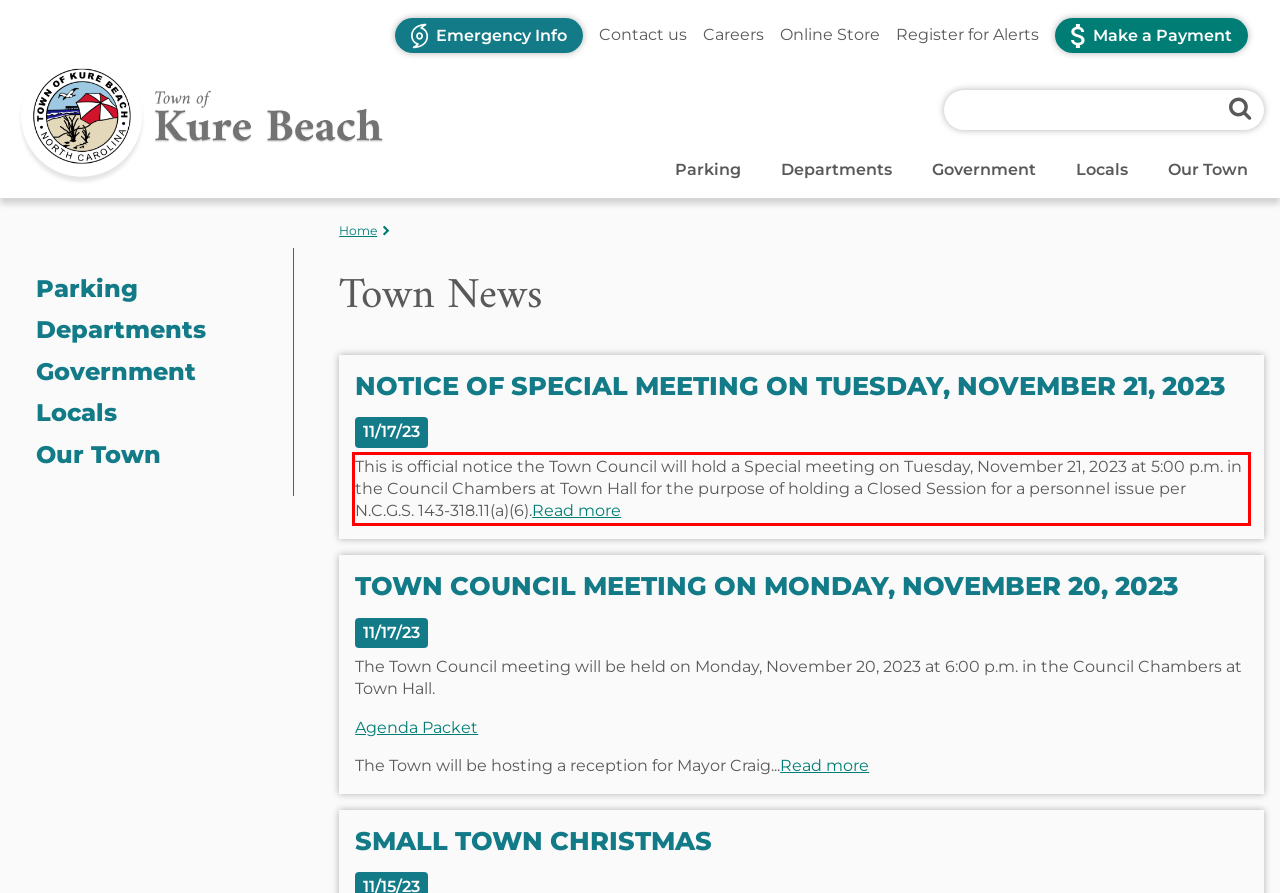Please recognize and transcribe the text located inside the red bounding box in the webpage image.

This is official notice the Town Council will hold a Special meeting on Tuesday, November 21, 2023 at 5:00 p.m. in the Council Chambers at Town Hall for the purpose of holding a Closed Session for a personnel issue per N.C.G.S. 143-318.11(a)(6).Read more